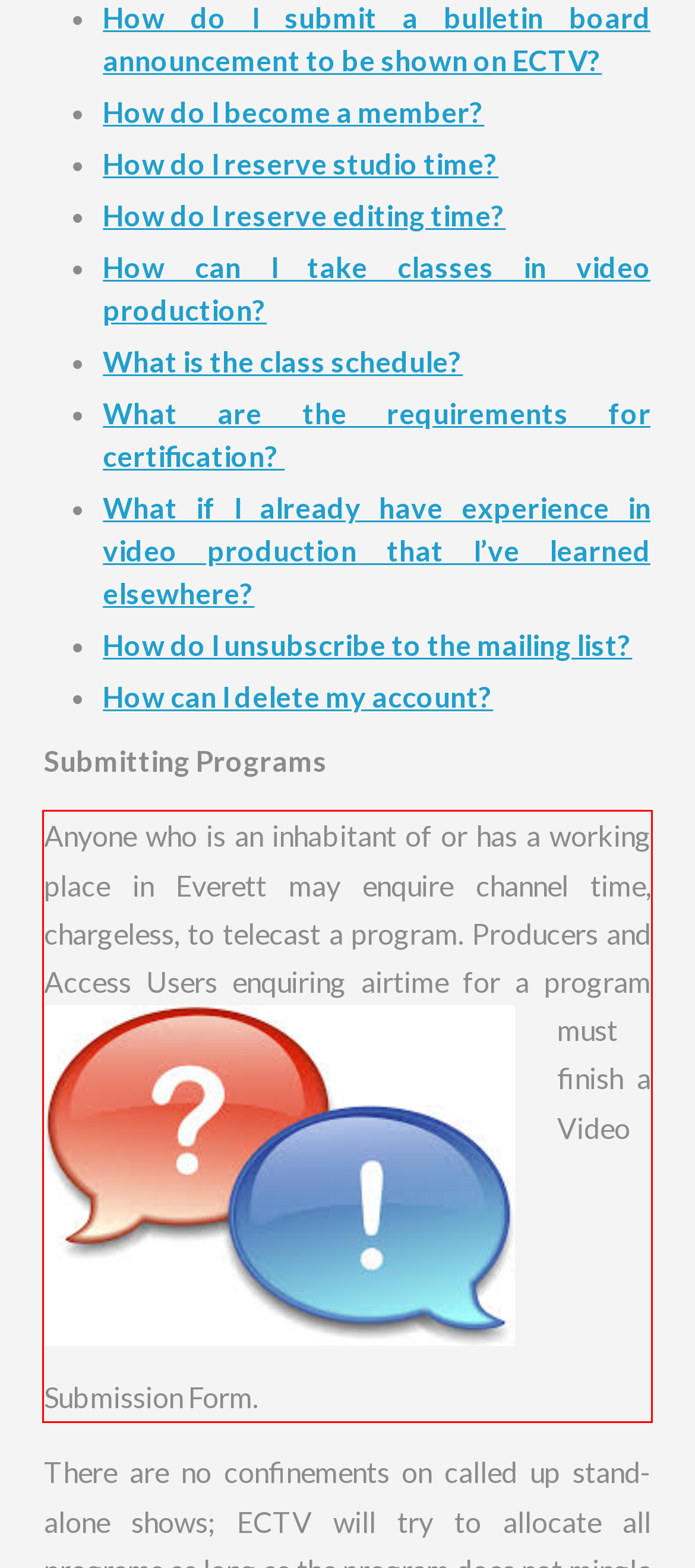Analyze the webpage screenshot and use OCR to recognize the text content in the red bounding box.

Anyone who is an inhabitant of or has a working place in Everett may enquire channel time, chargeless, to telecast a program. Producers and Access Users enquiring airtime for a program must finish a Video Submission Form.